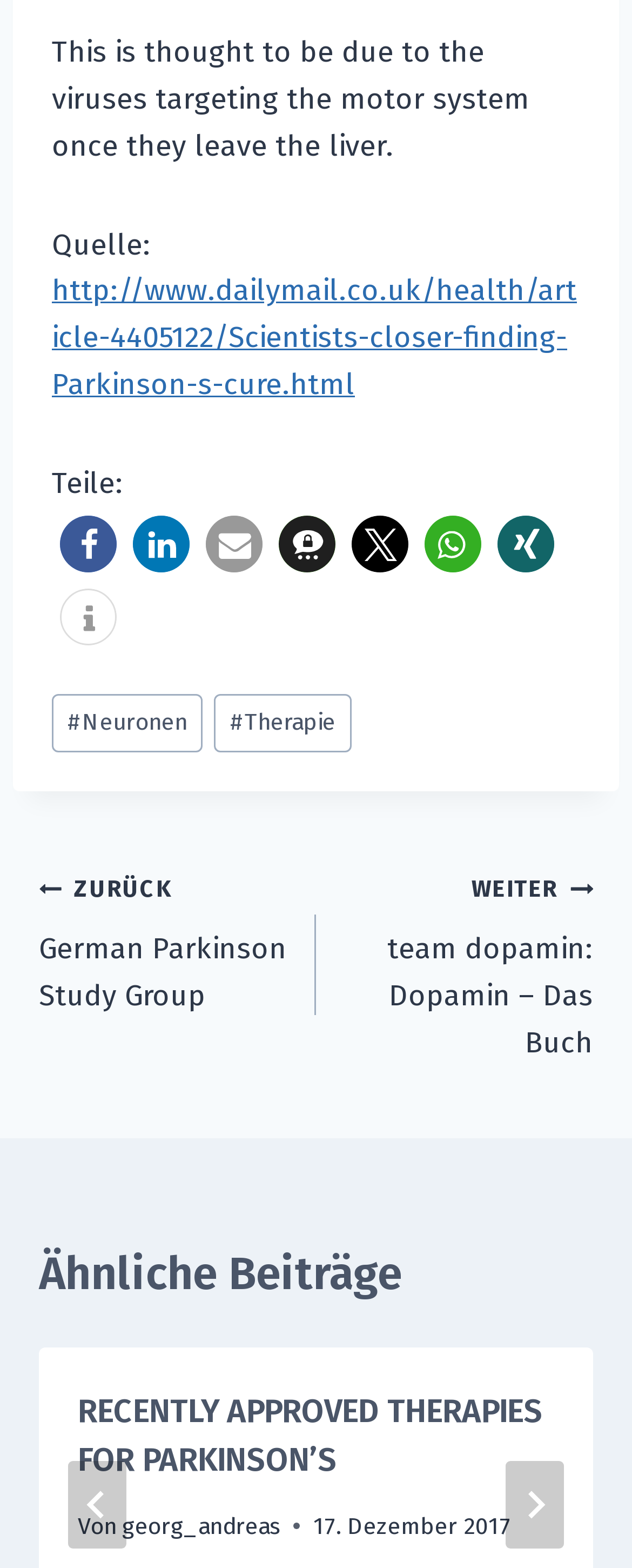What is the title of the similar article?
Based on the visual details in the image, please answer the question thoroughly.

I found this answer by looking at the heading element with the text 'Ähnliche Beiträge' which suggests that the following content is a list of similar articles, and the heading element with the text 'RECENTLY APPROVED THERAPIES FOR PARKINSON’S' which is the title of the similar article.